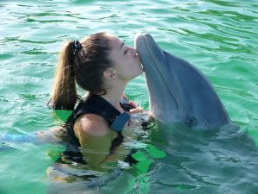Describe every aspect of the image in depth.

A joyous moment captured in a tropical setting, featuring a young woman immersed in clear, turquoise waters, sharing a sweet kiss with a dolphin. The sunlight bathes the scene, highlighting the playful interaction between the two. The woman, equipped with a safety vest, exemplifies the harmonious relationship humans can have with marine life during activities like swimming with dolphins. This image evokes feelings of happiness and adventure, symbolizing a memorable experience in an aquatic paradise, reminiscent of the enchanting experiences described in articles about aquatic encounters and travel destinations.